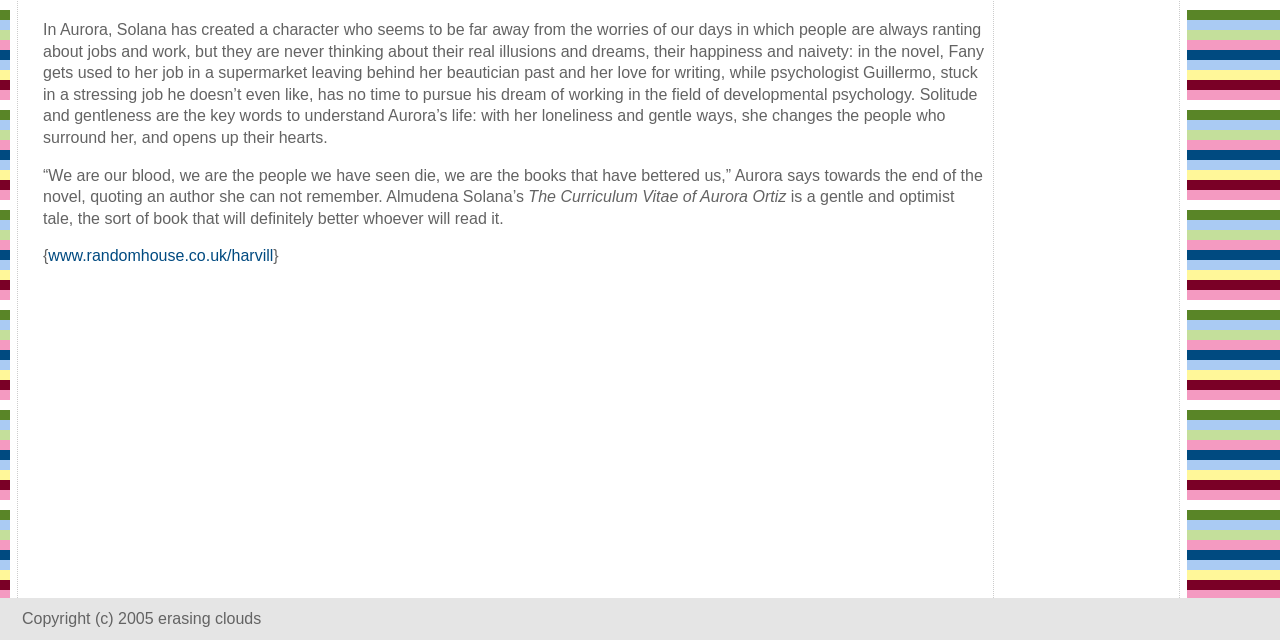Using the provided element description "www.randomhouse.co.uk/harvill", determine the bounding box coordinates of the UI element.

[0.038, 0.387, 0.214, 0.413]